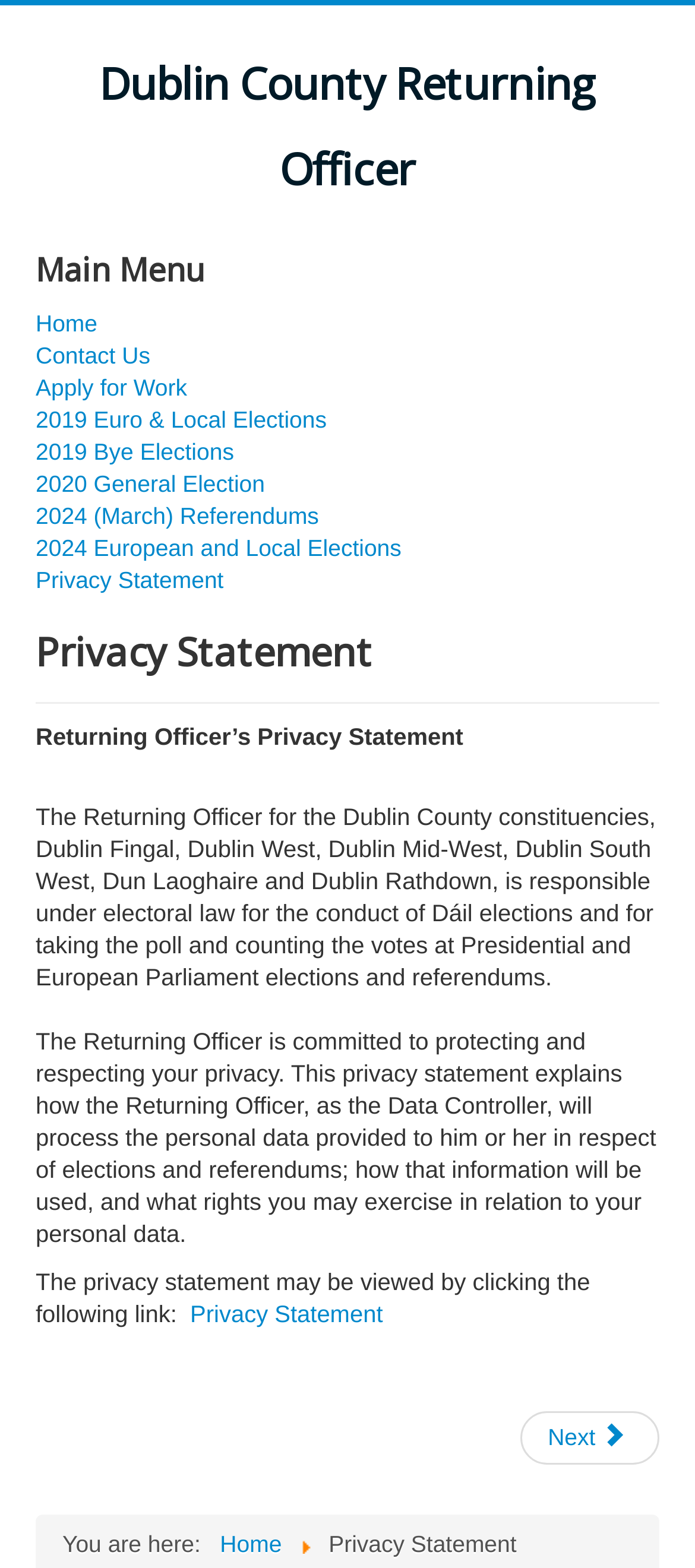Determine the bounding box for the described HTML element: "2024 European and Local Elections". Ensure the coordinates are four float numbers between 0 and 1 in the format [left, top, right, bottom].

[0.051, 0.34, 0.949, 0.36]